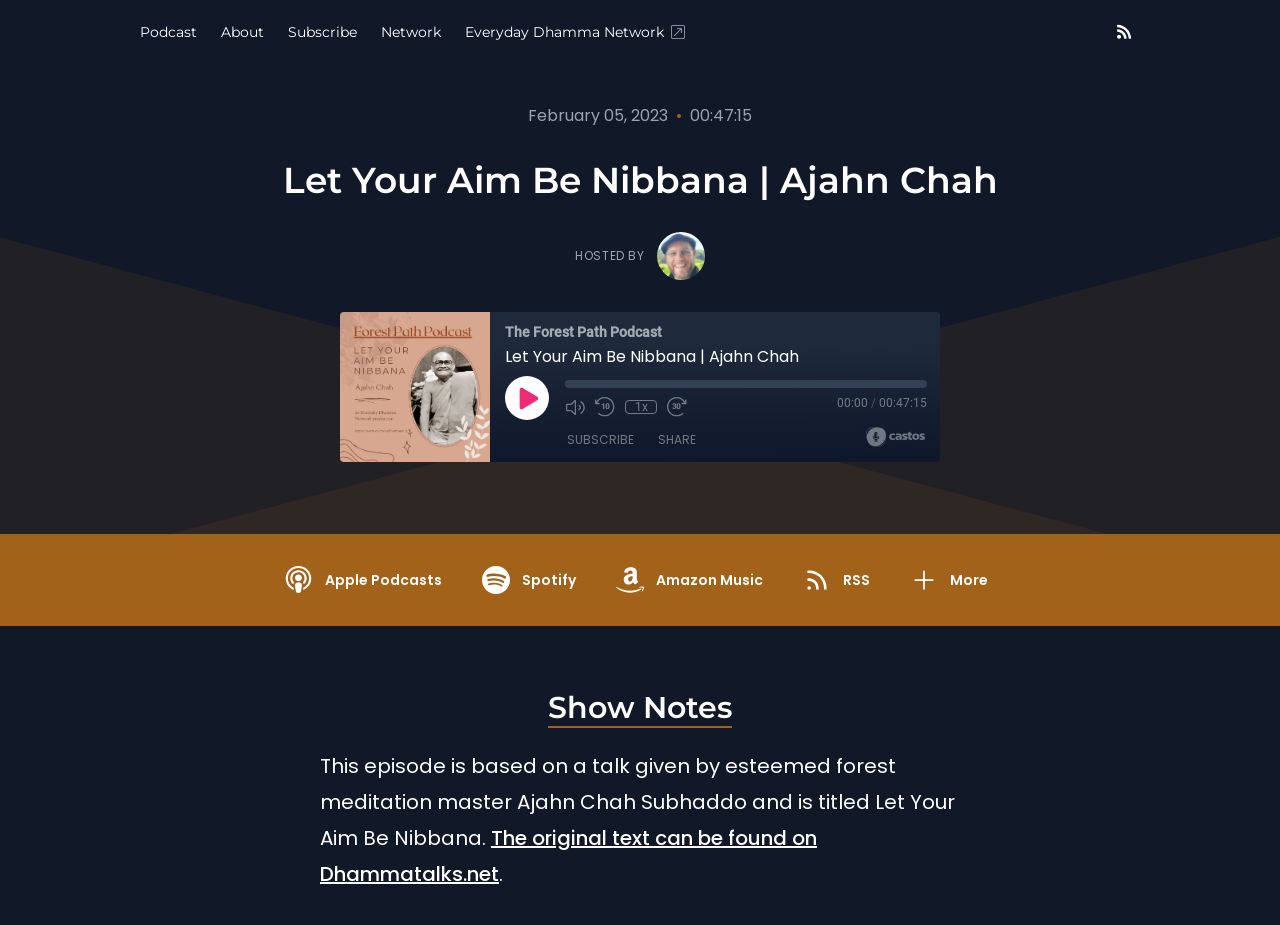Please examine the image and provide a detailed answer to the question: What is the duration of the podcast?

I determined the duration of the podcast by looking at the StaticText element with the text '00:47:15' located at [0.539, 0.112, 0.588, 0.137] and also at [0.687, 0.429, 0.724, 0.444]. These elements are children of the Root Element and indicate the duration of the podcast.